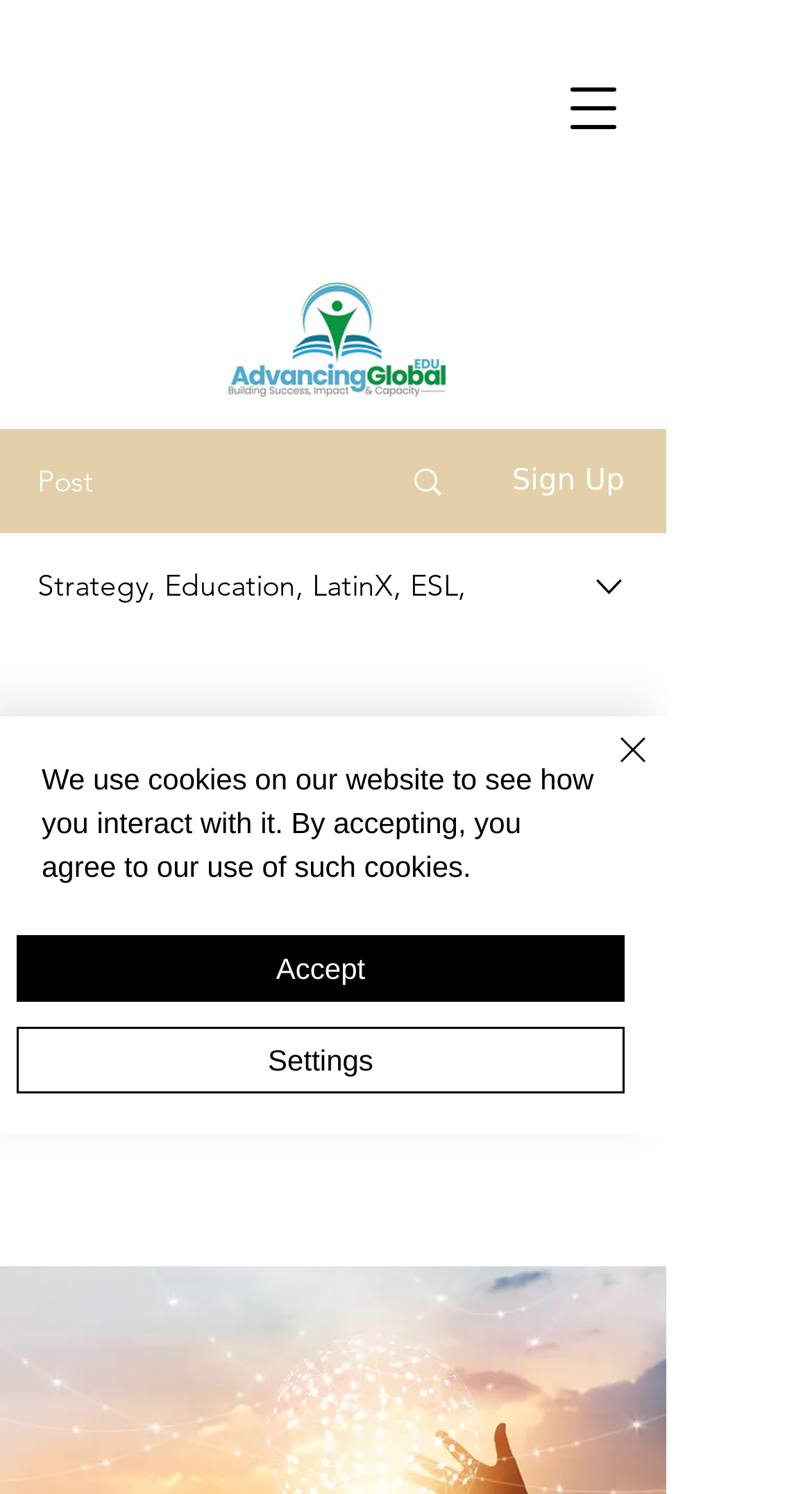Mark the bounding box of the element that matches the following description: "aria-label="Open navigation menu"".

[0.679, 0.045, 0.782, 0.1]